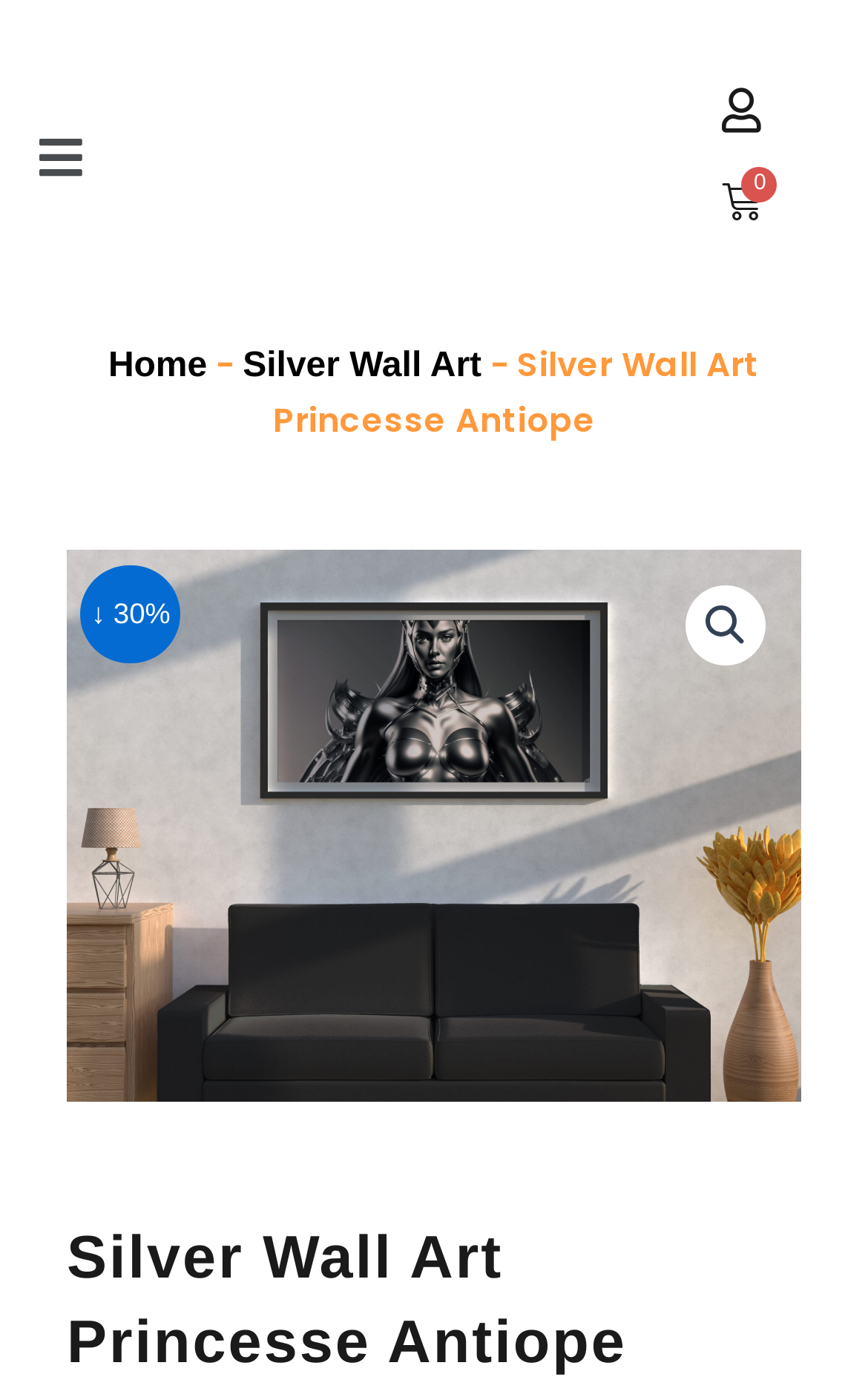Given the webpage screenshot and the description, determine the bounding box coordinates (top-left x, top-left y, bottom-right x, bottom-right y) that define the location of the UI element matching this description: sales@toyoink.eu

None